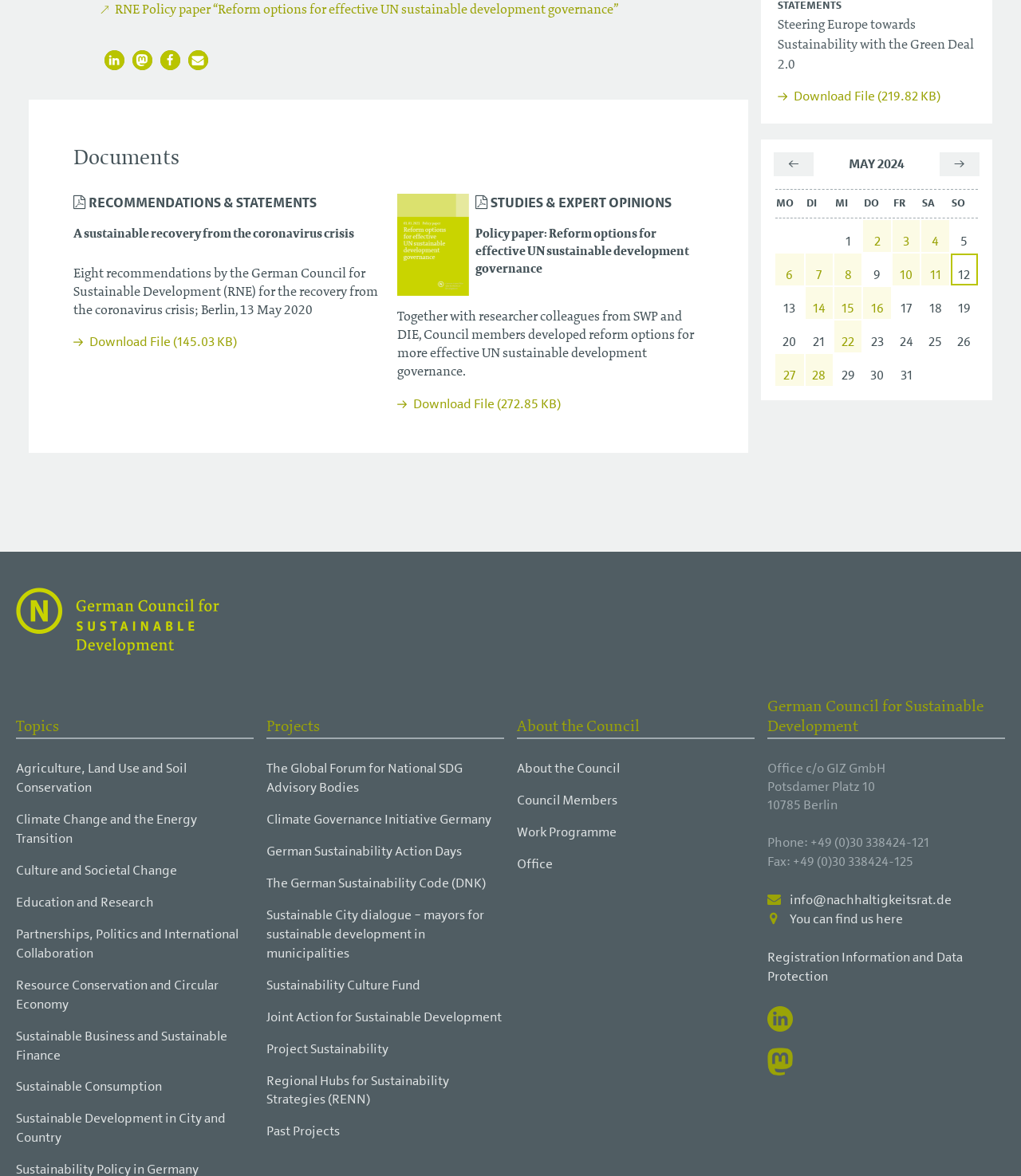Based on what you see in the screenshot, provide a thorough answer to this question: What is the file size of the 'Policy paper'?

I found the file size of the 'Policy paper' by looking at the link 'Download File (272.85 KB)' next to the document title 'Policy paper: Reform options for effective UN sustainable development governance'.